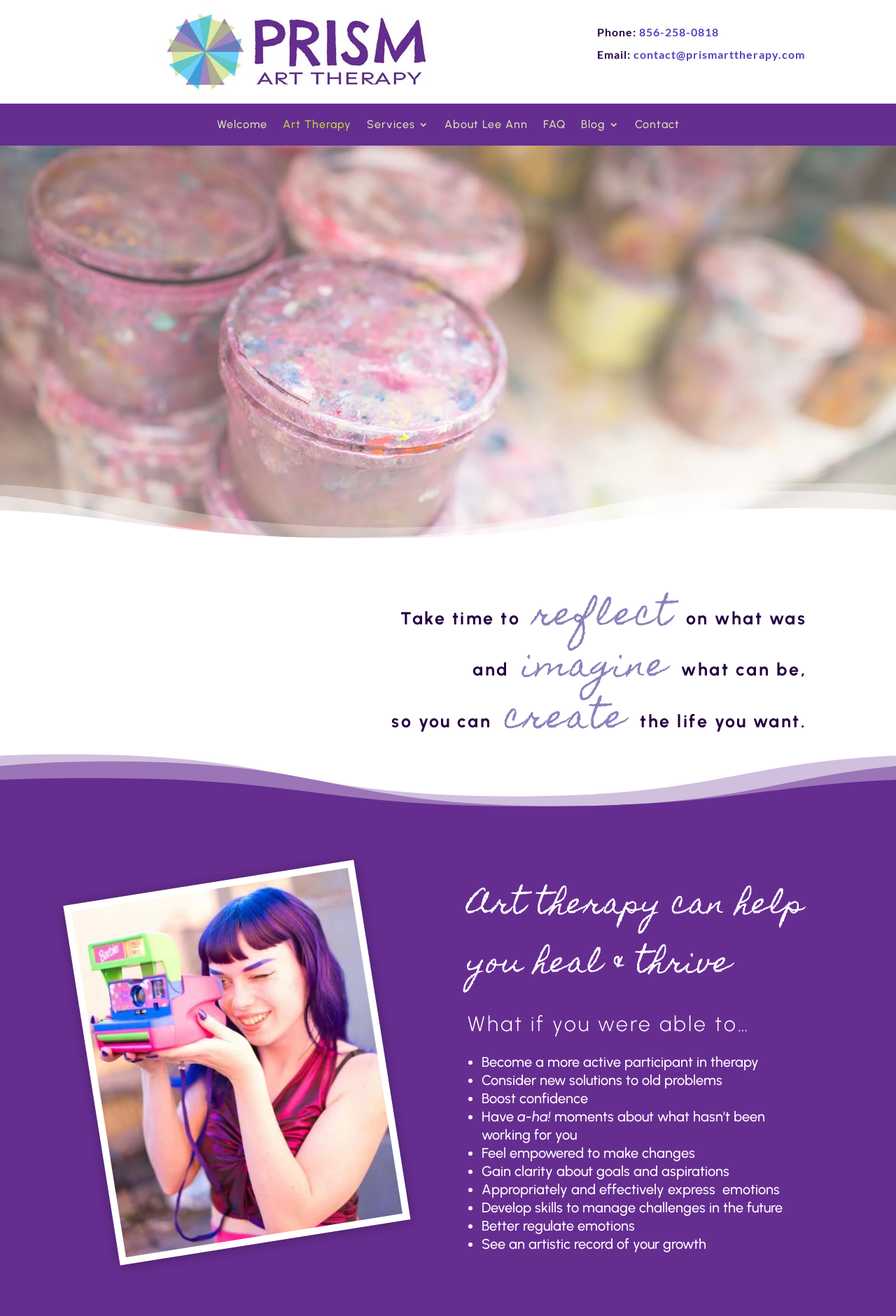What is the benefit of art therapy mentioned in the list?
From the details in the image, provide a complete and detailed answer to the question.

I looked at the list of benefits of art therapy and found that one of the points is 'Boost confidence', which is mentioned as a potential outcome of art therapy.